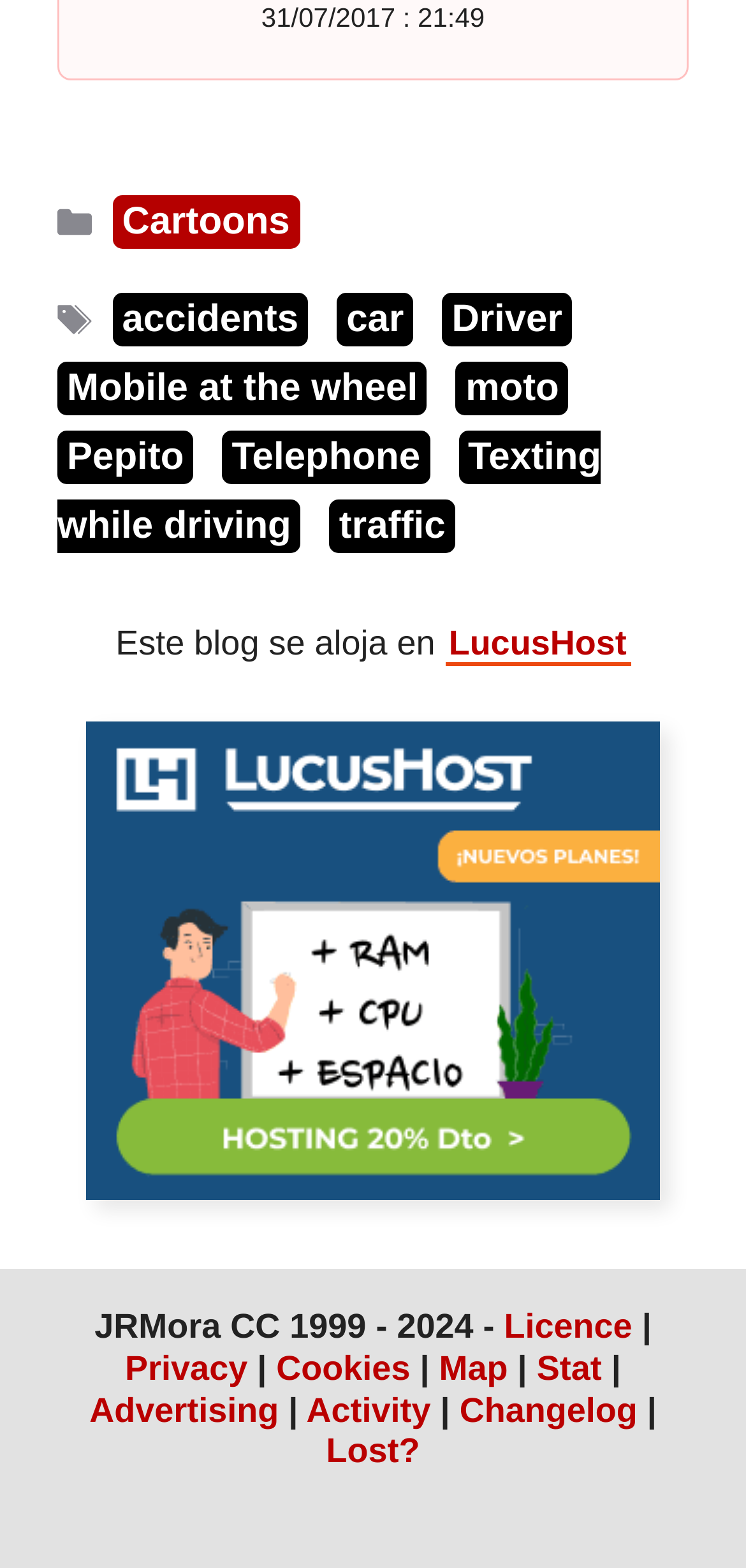Give the bounding box coordinates for the element described by: "Texting while driving".

[0.077, 0.275, 0.806, 0.353]